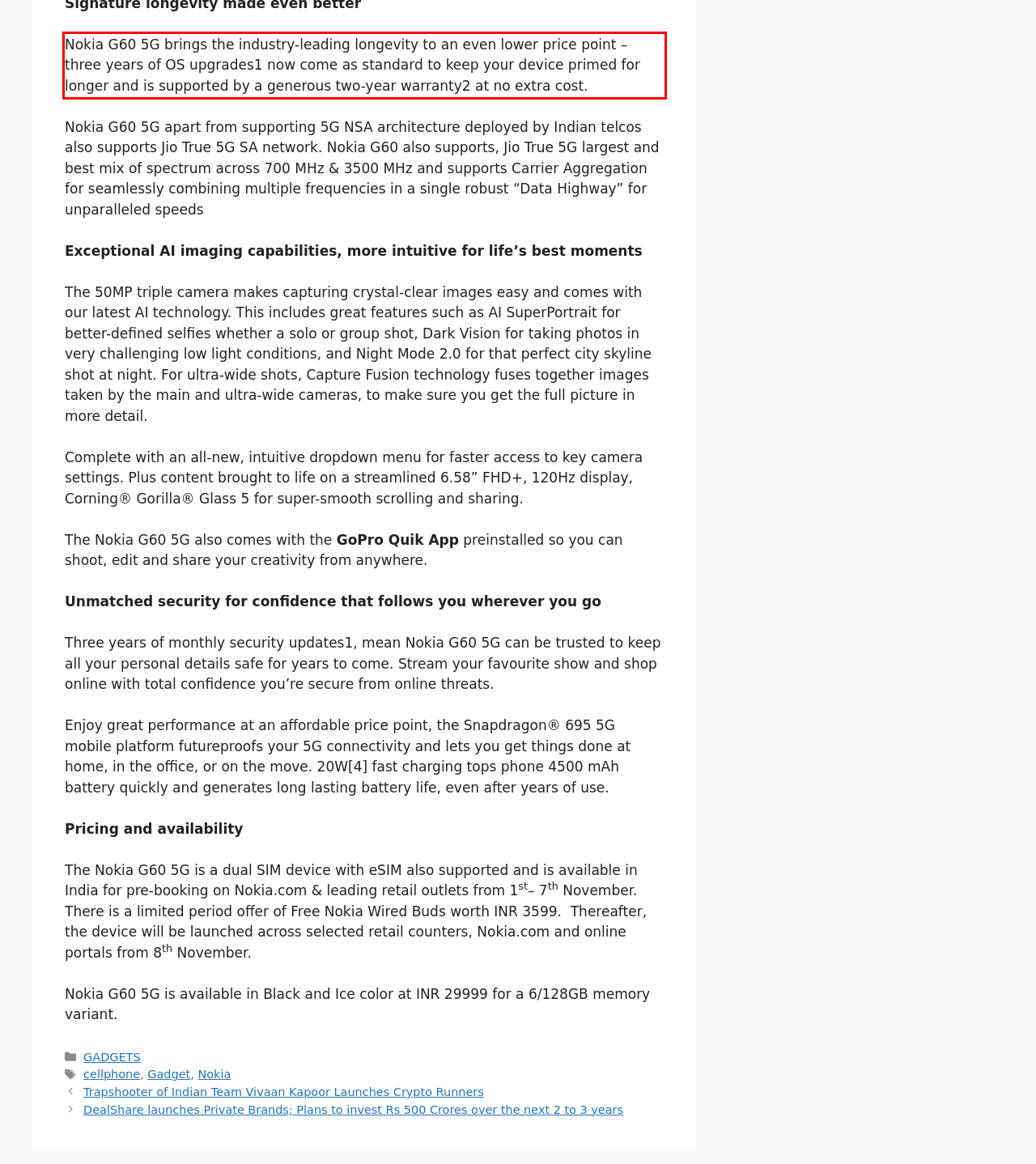Inspect the webpage screenshot that has a red bounding box and use OCR technology to read and display the text inside the red bounding box.

Nokia G60 5G brings the industry-leading longevity to an even lower price point – three years of OS upgrades1 now come as standard to keep your device primed for longer and is supported by a generous two-year warranty2 at no extra cost.